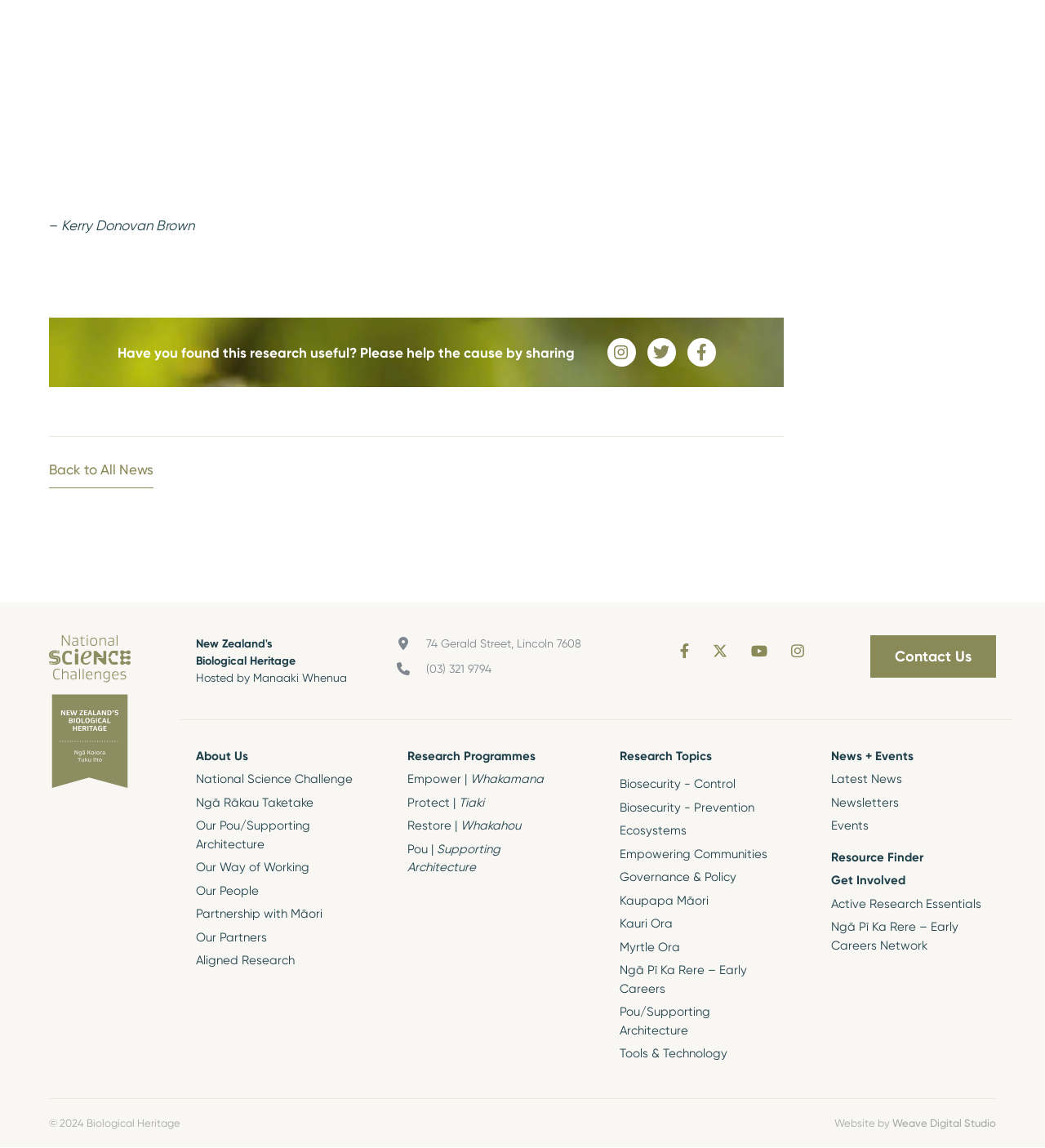How many research topics are listed?
Based on the screenshot, answer the question with a single word or phrase.

12